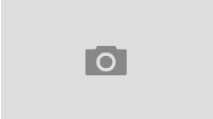Respond to the following query with just one word or a short phrase: 
What is the focus of the discussion in the article?

Advanced skincare ingredients